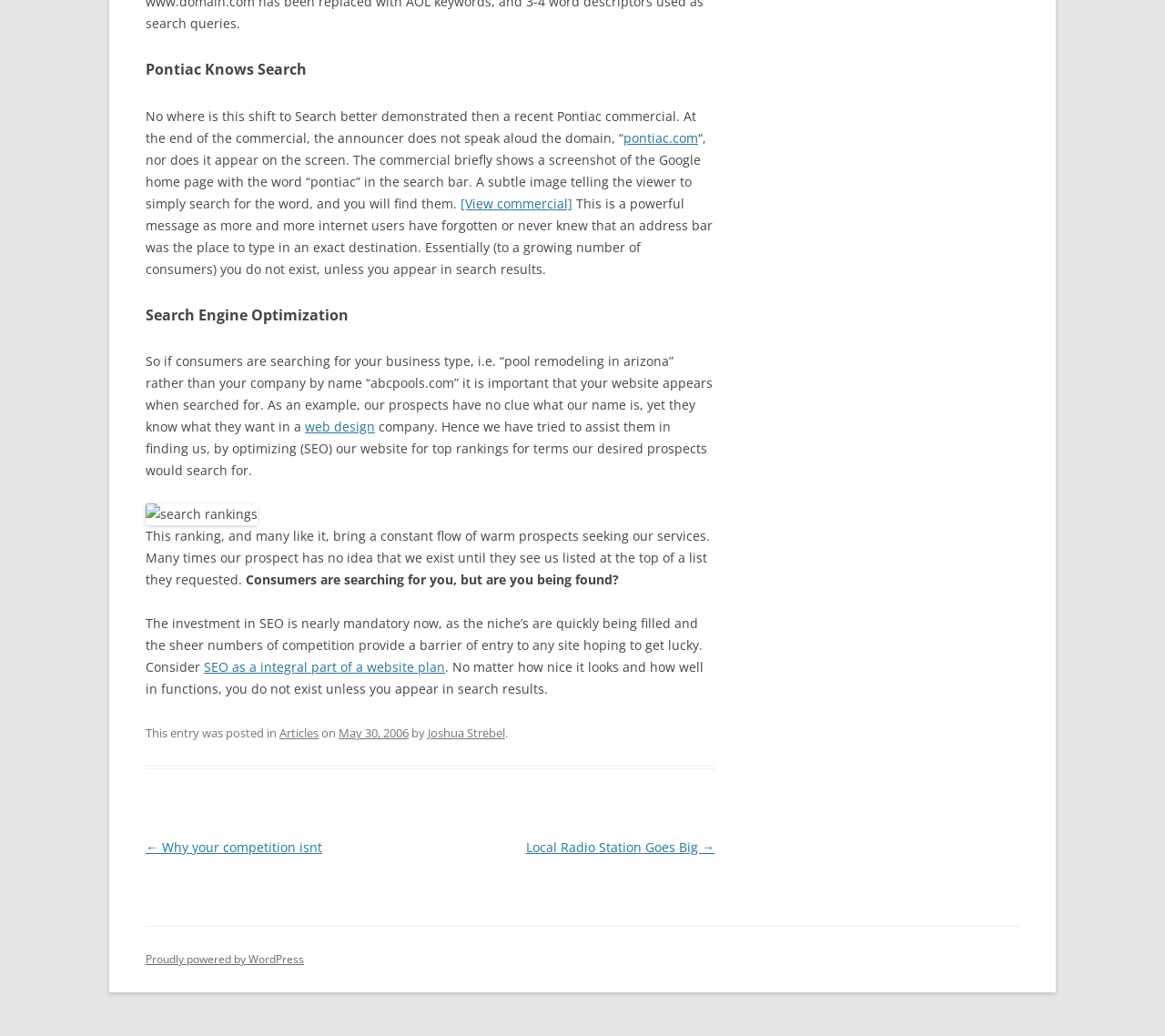From the element description May 30, 2006, predict the bounding box coordinates of the UI element. The coordinates must be specified in the format (top-left x, top-left y, bottom-right x, bottom-right y) and should be within the 0 to 1 range.

[0.291, 0.7, 0.351, 0.716]